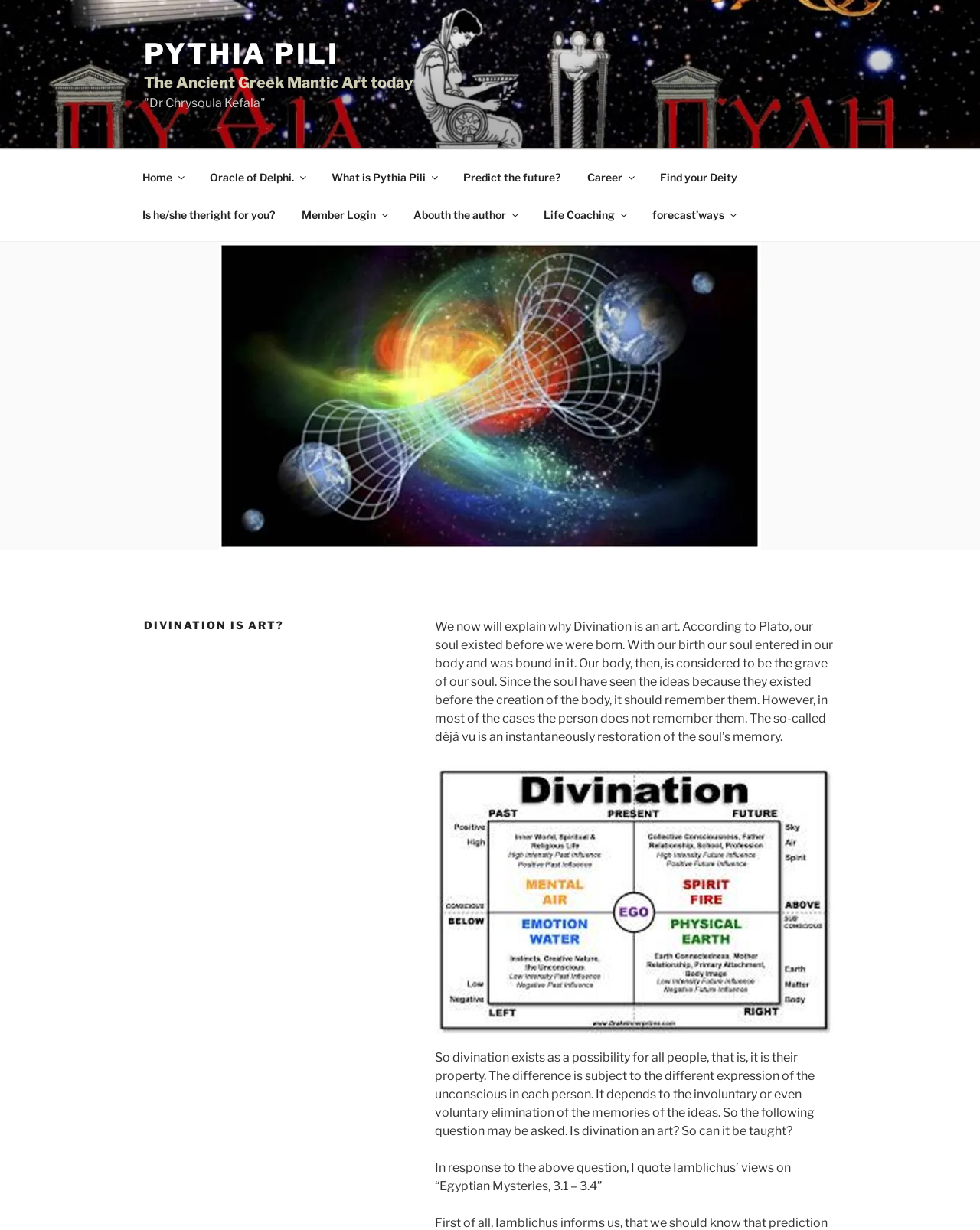Find the bounding box coordinates of the UI element according to this description: "What is Pythia Pili".

[0.324, 0.129, 0.459, 0.159]